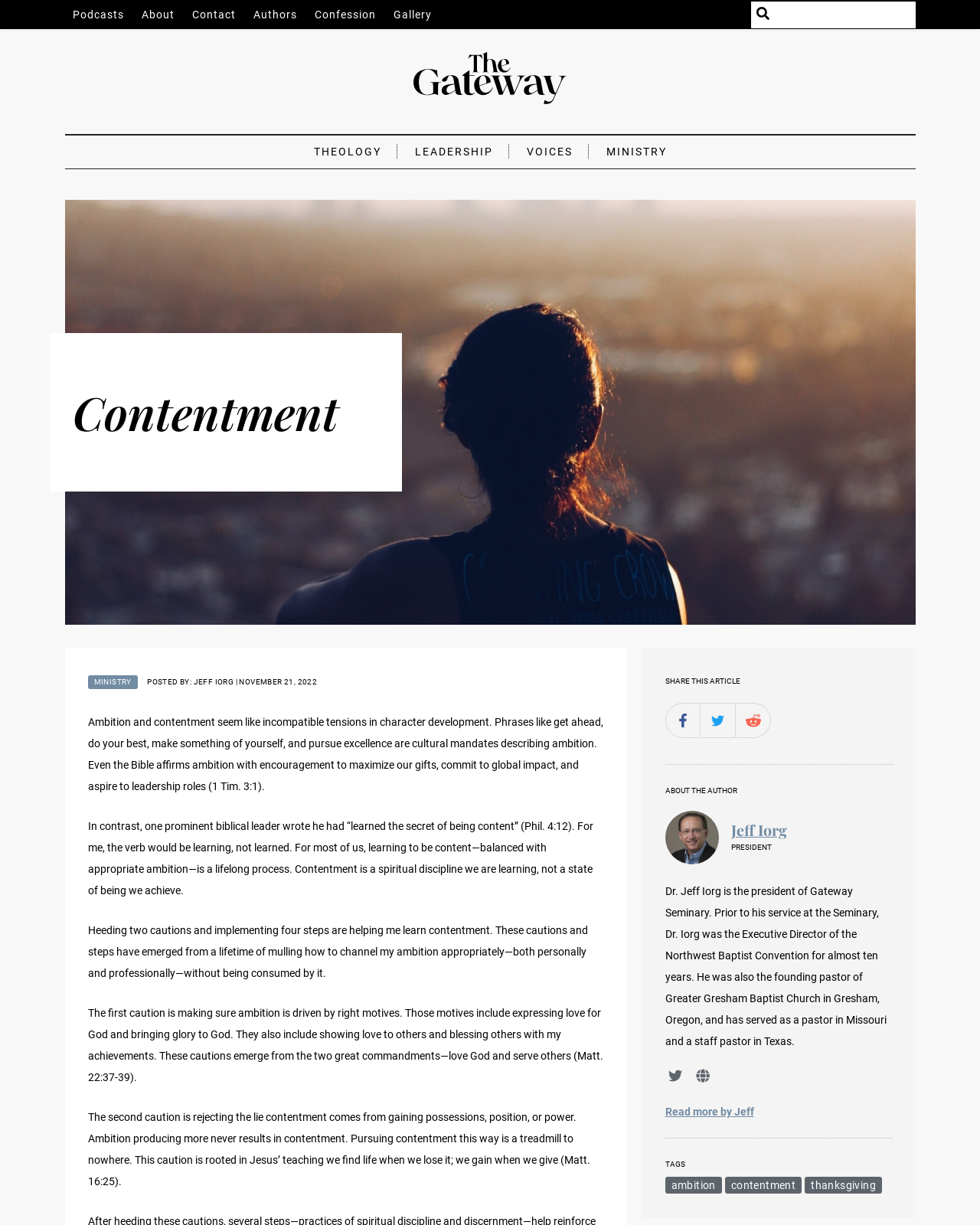What is the position of Dr. Jeff Iorg?
Answer the question in as much detail as possible.

Dr. Jeff Iorg is the president of Gateway Seminary, which is mentioned in the 'ABOUT THE AUTHOR' section.